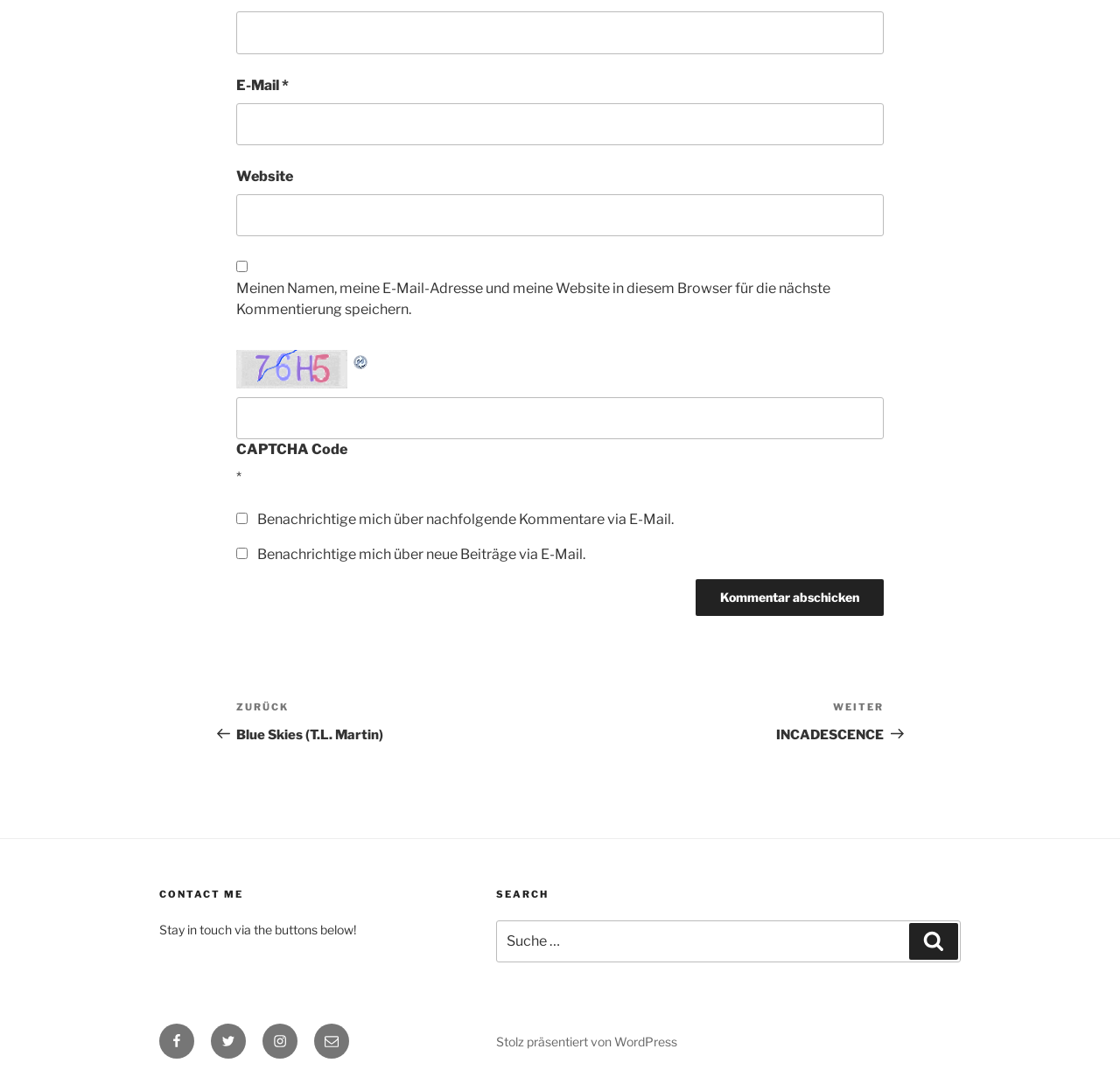Please find the bounding box coordinates in the format (top-left x, top-left y, bottom-right x, bottom-right y) for the given element description. Ensure the coordinates are floating point numbers between 0 and 1. Description: Suchen

[0.812, 0.851, 0.855, 0.886]